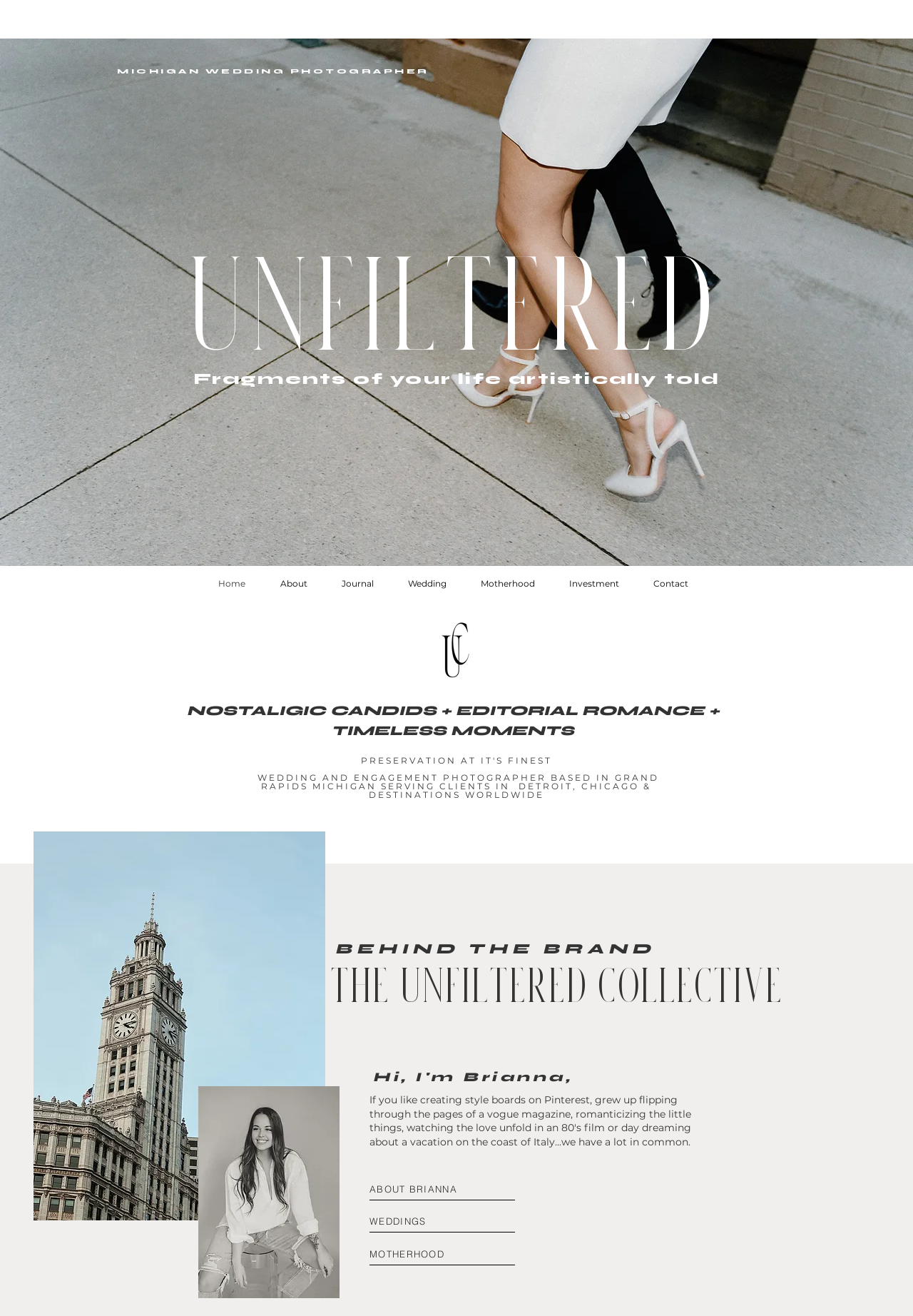Please indicate the bounding box coordinates of the element's region to be clicked to achieve the instruction: "Read about the photographer 'Brianna'". Provide the coordinates as four float numbers between 0 and 1, i.e., [left, top, right, bottom].

[0.405, 0.896, 0.564, 0.912]